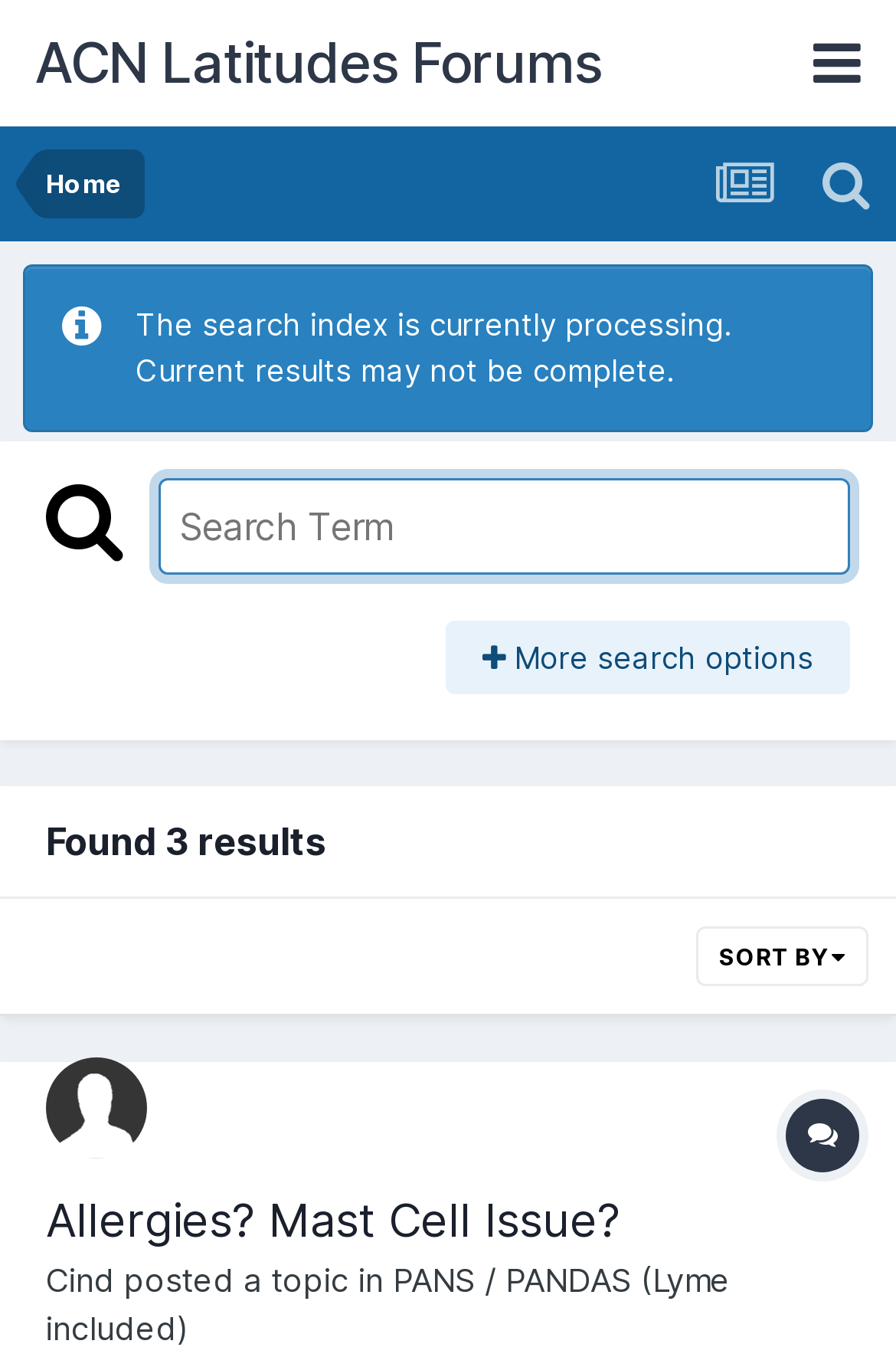What is the current search term?
Provide an in-depth answer to the question, covering all aspects.

Based on the webpage, the current search term is 'histamines' as indicated by the meta description and the search results displayed on the page.